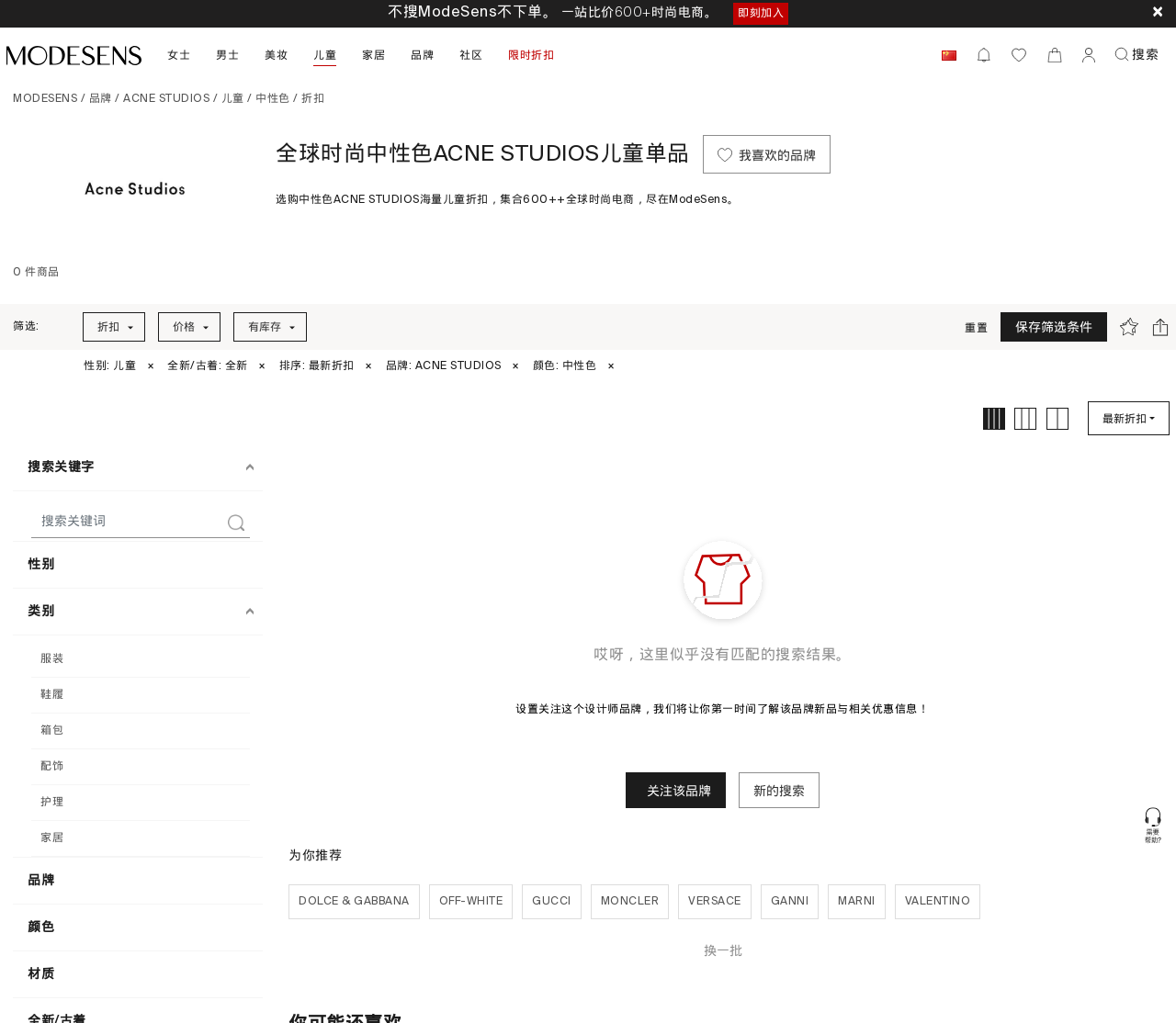Create an in-depth description of the webpage, covering main sections.

This webpage is a product search page for children's clothing from ACNE STUDIOS, a fashion brand. At the top right corner, there is a close button and a logo of ModeSens, a global fashion e-commerce platform. Below the logo, there are navigation links for different categories, including women's, men's, beauty, children's, home, and brands.

On the left side of the page, there is a breadcrumb navigation menu showing the current search path, which includes ModeSens, brand, ACNE STUDIOS, children's, and neutral color. Below the breadcrumb menu, there is a search bar with a search button and a button to open the search panel.

The main content area displays a heading that summarizes the search result, which is "Select neutral color ACNE STUDIOS children's products with discounts, gathering over 600 global fashion e-commerce platforms, all on ModeSens." Below the heading, there are several filtering options, including discount, price, stock availability, and sorting options.

The page also displays a list of products with images, but the images are not described in the accessibility tree. There are 7 buttons on the right side of the page, including a button to favorite the designer, a button to reset the filters, a button to save the search conditions, a button to share the search page, and 4 buttons to filter by different criteria.

At the bottom of the page, there are several tabs, including a search keyword input field, a tab for gender, a tab for category, and a tab for brand. Each tab has its own set of options and filtering criteria.